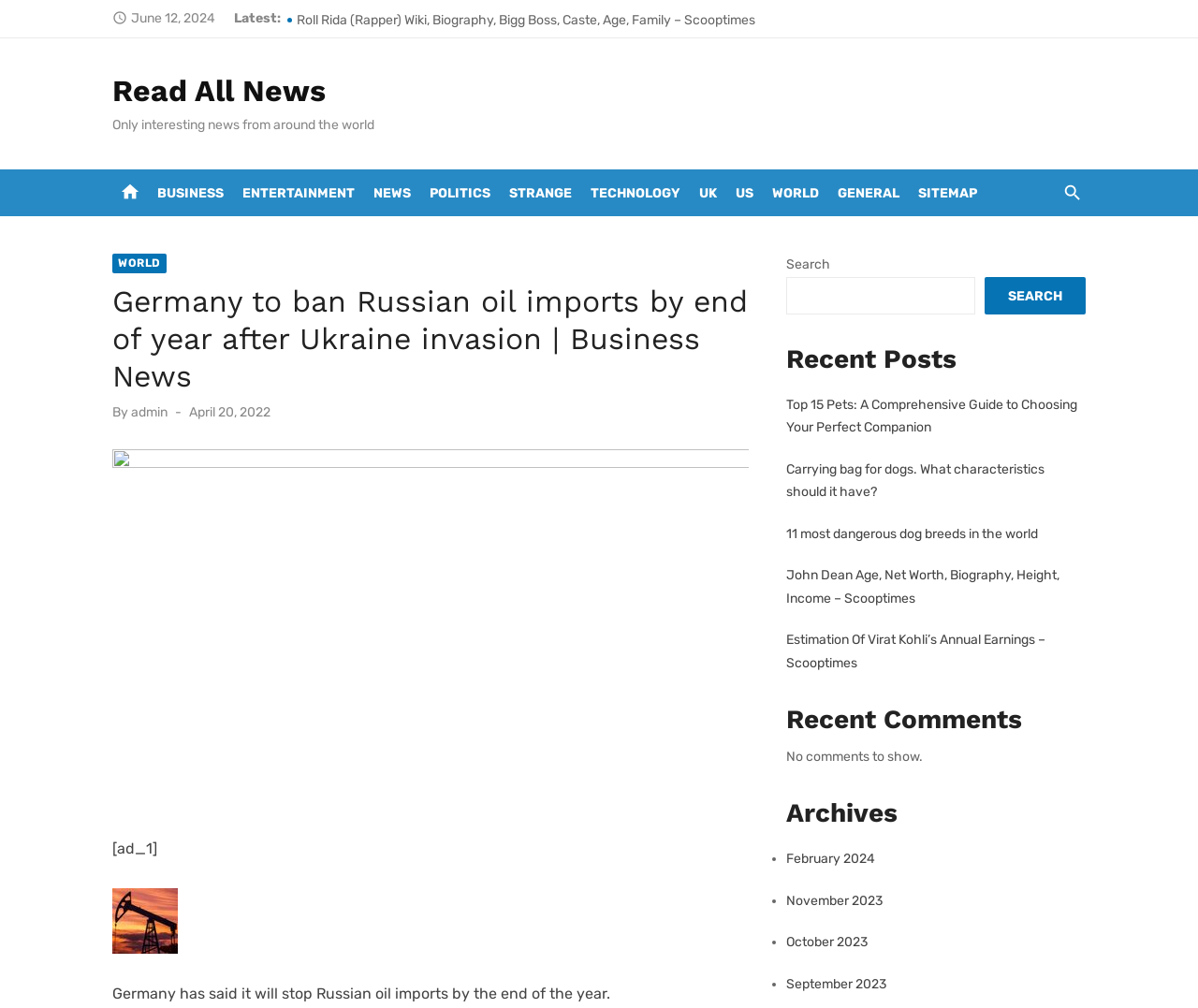Highlight the bounding box coordinates of the element you need to click to perform the following instruction: "View recent posts."

[0.656, 0.339, 0.906, 0.372]